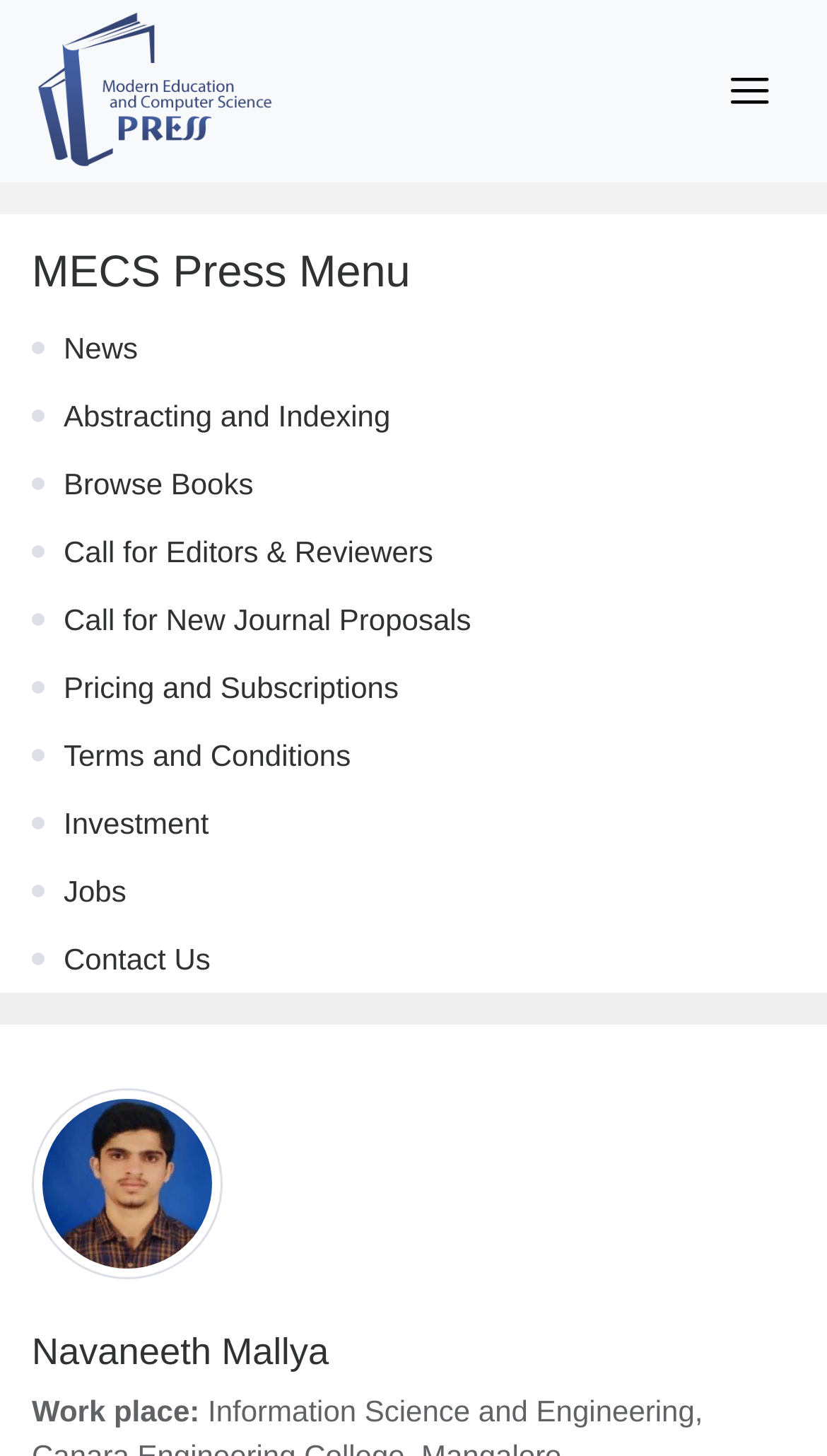Identify the bounding box coordinates for the element you need to click to achieve the following task: "Explore Crash Course Access". Provide the bounding box coordinates as four float numbers between 0 and 1, in the form [left, top, right, bottom].

None